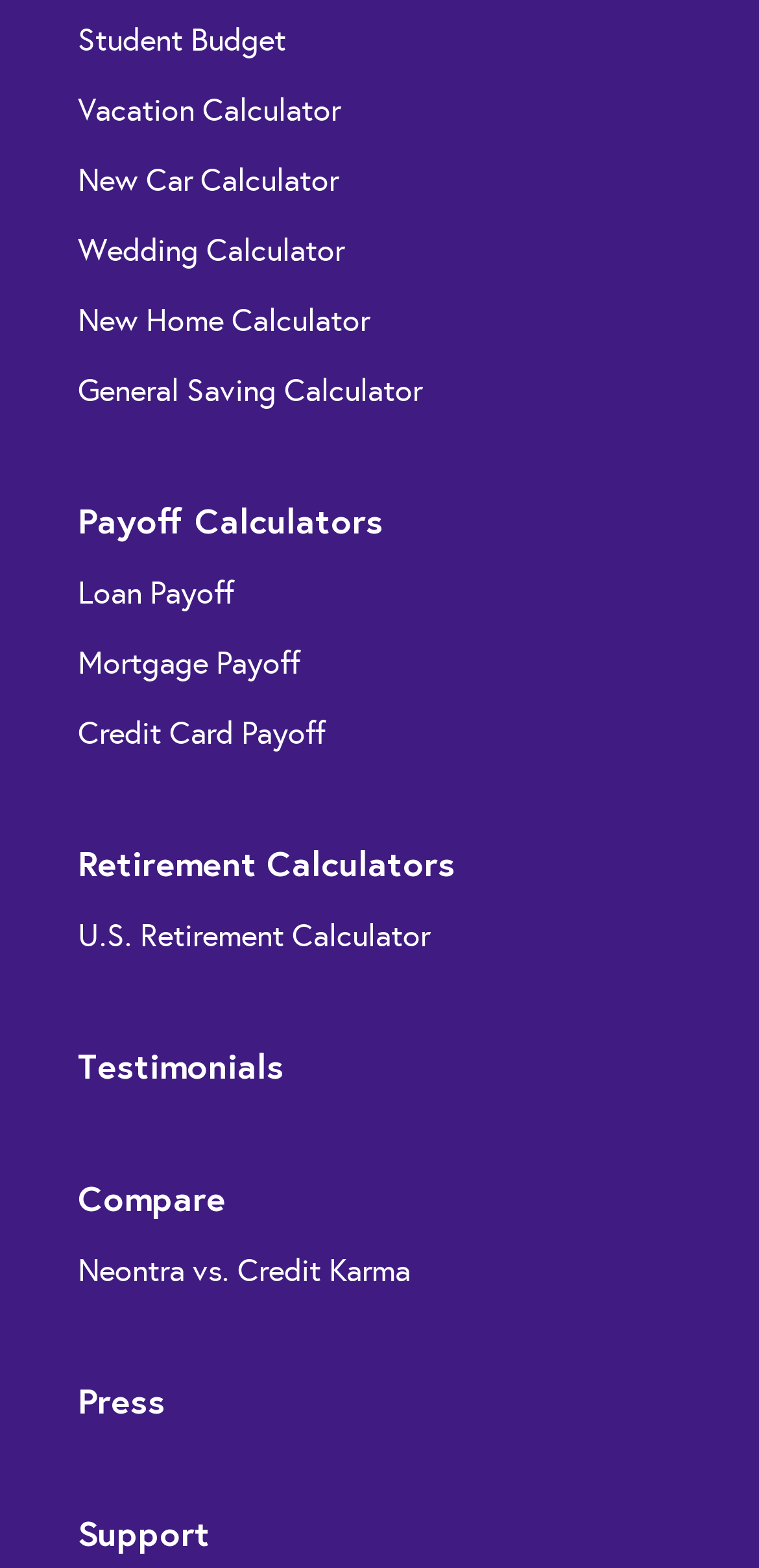What is the first calculator type?
From the image, respond with a single word or phrase.

Student Budget